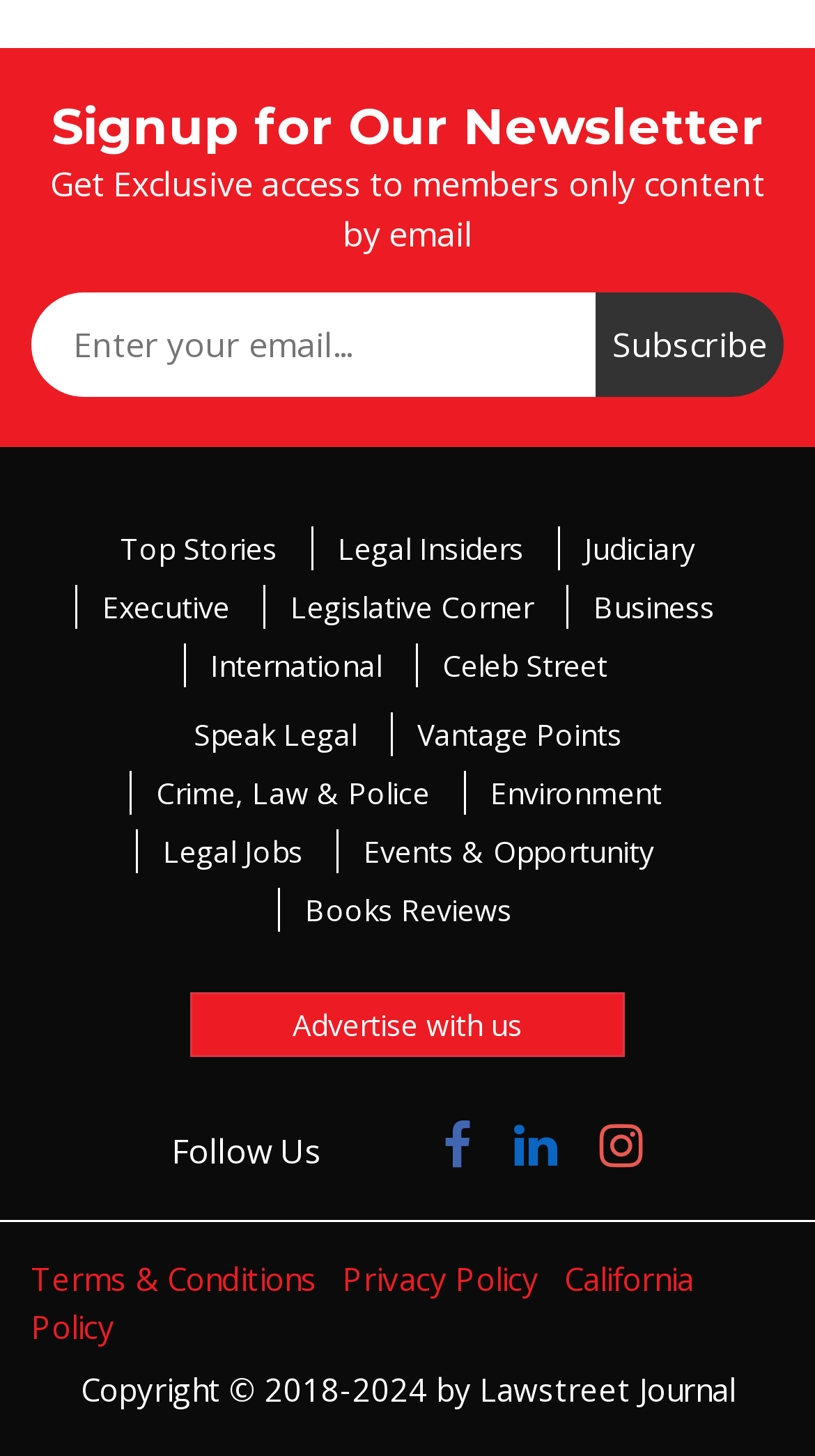What is the year range of the copyright?
Please provide a single word or phrase based on the screenshot.

2018-2024